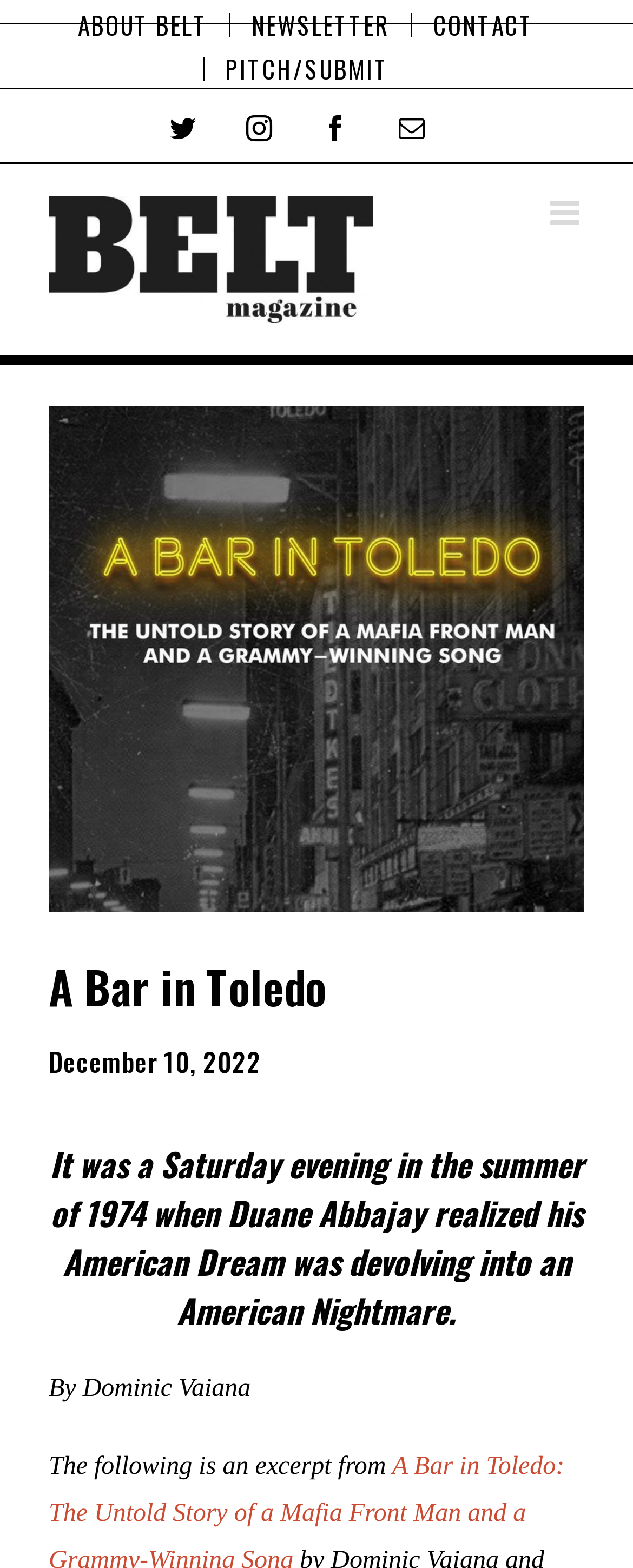What is the main heading displayed on the webpage? Please provide the text.

A Bar in Toledo